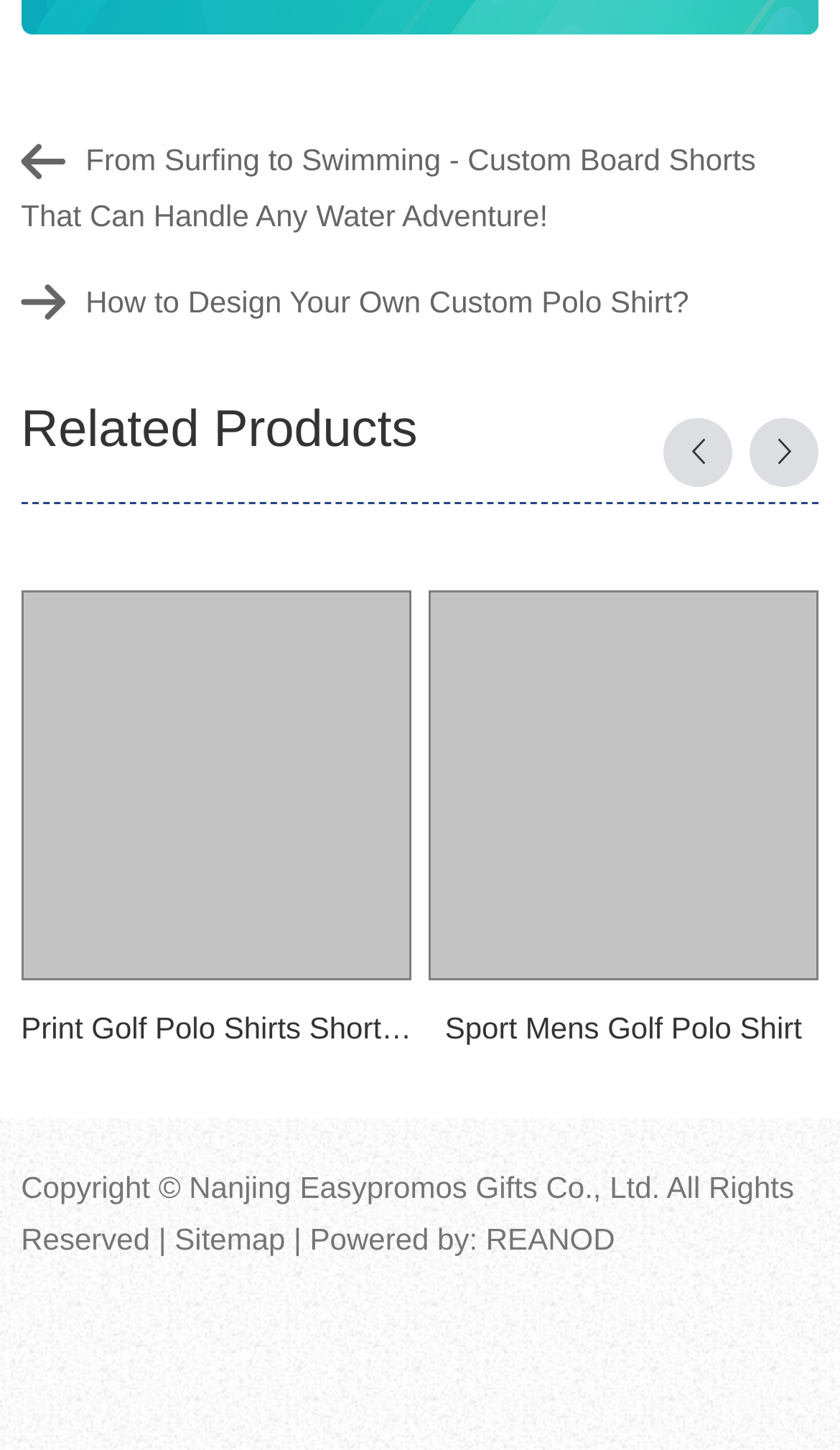What is the purpose of the 'Related Products' link?
Please give a detailed and elaborate explanation in response to the question.

The link is labeled 'Related Products', suggesting that it will take the user to a page showing products related to the ones currently displayed.